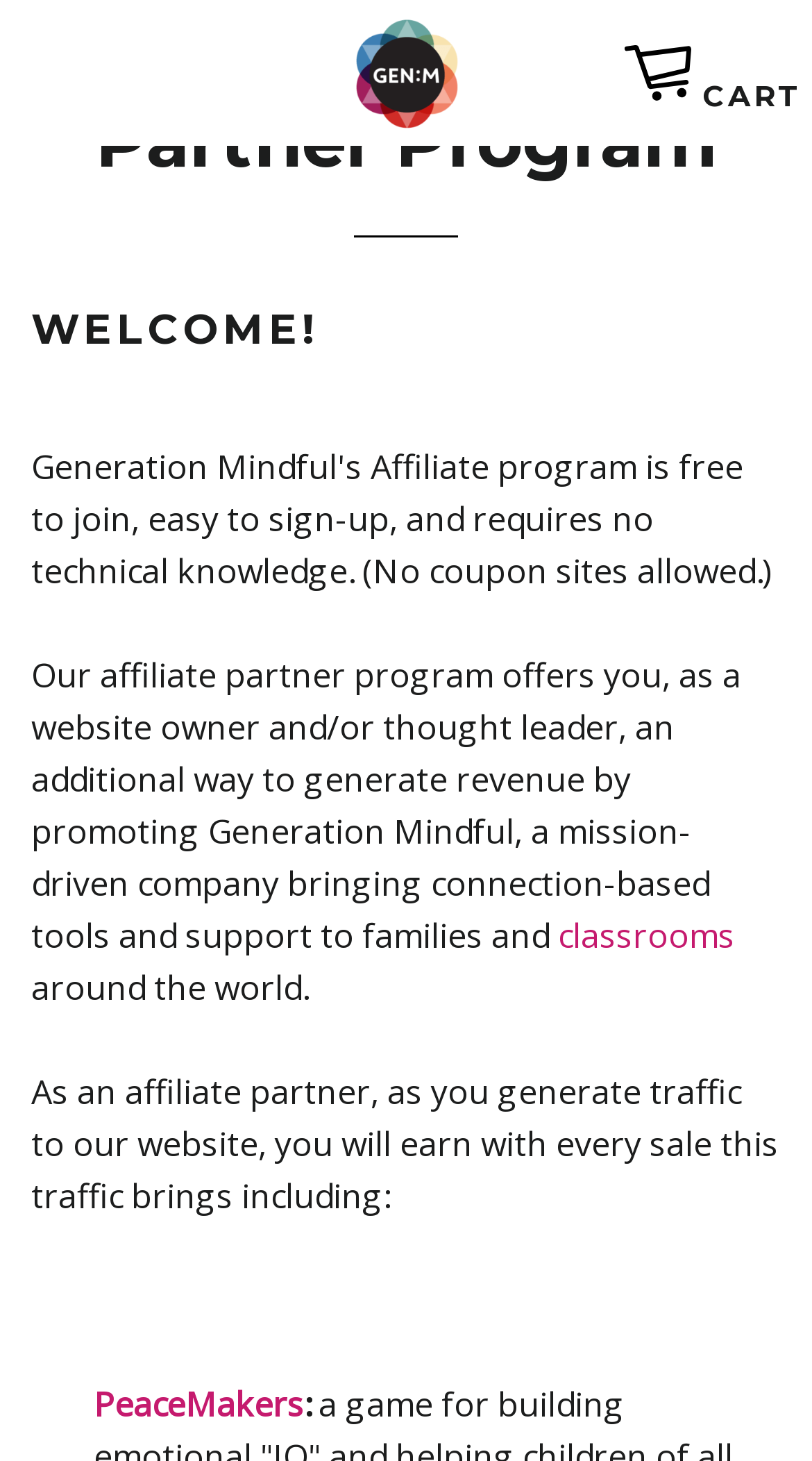Based on the element description, predict the bounding box coordinates (top-left x, top-left y, bottom-right x, bottom-right y) for the UI element in the screenshot: alt="Generation Mindful"

[0.269, 0.011, 0.731, 0.089]